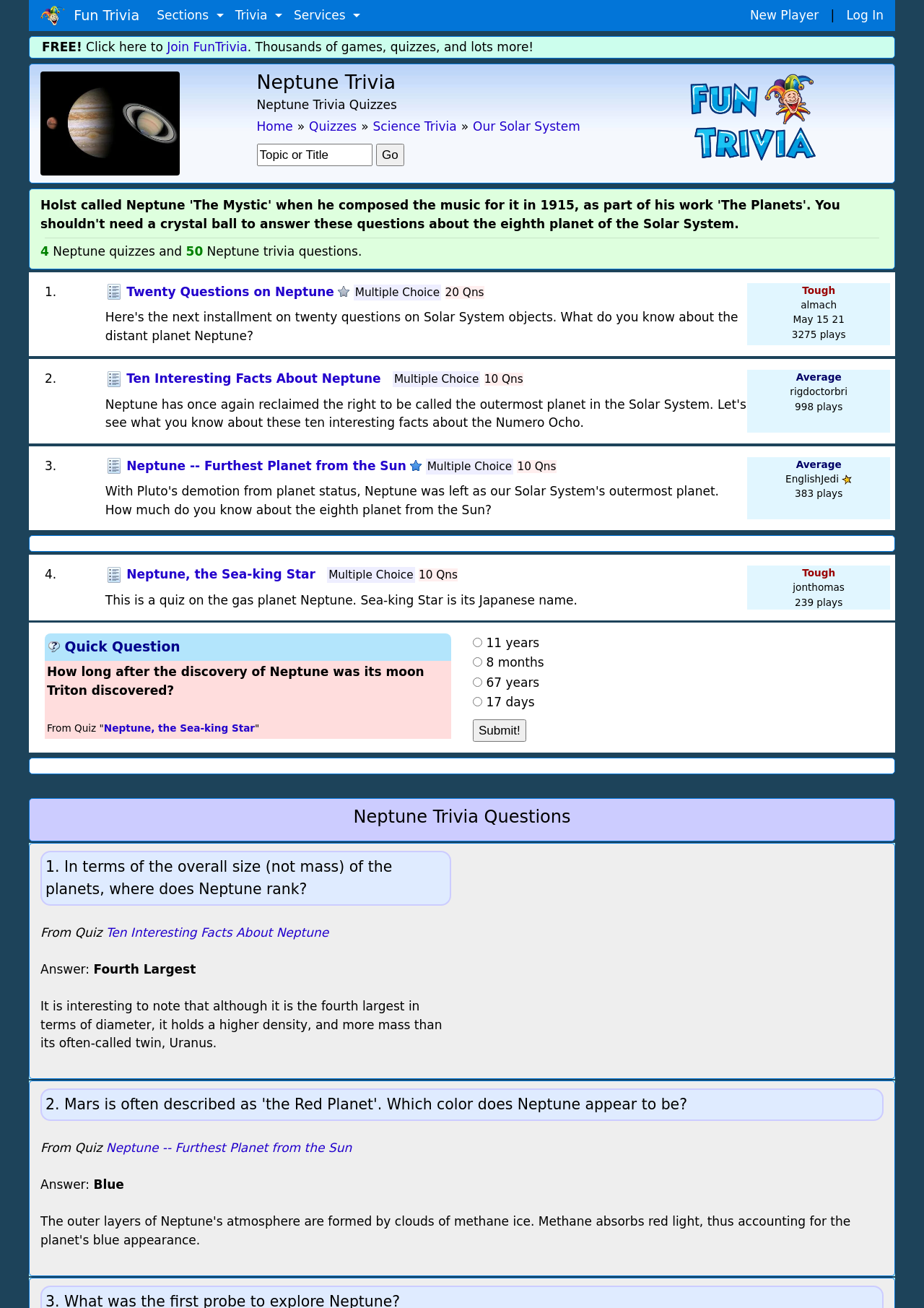What is the difficulty level of the first quiz?
Answer the question with a detailed explanation, including all necessary information.

I looked at the text 'Tough' inside the first article element, which indicates the difficulty level of the first quiz.